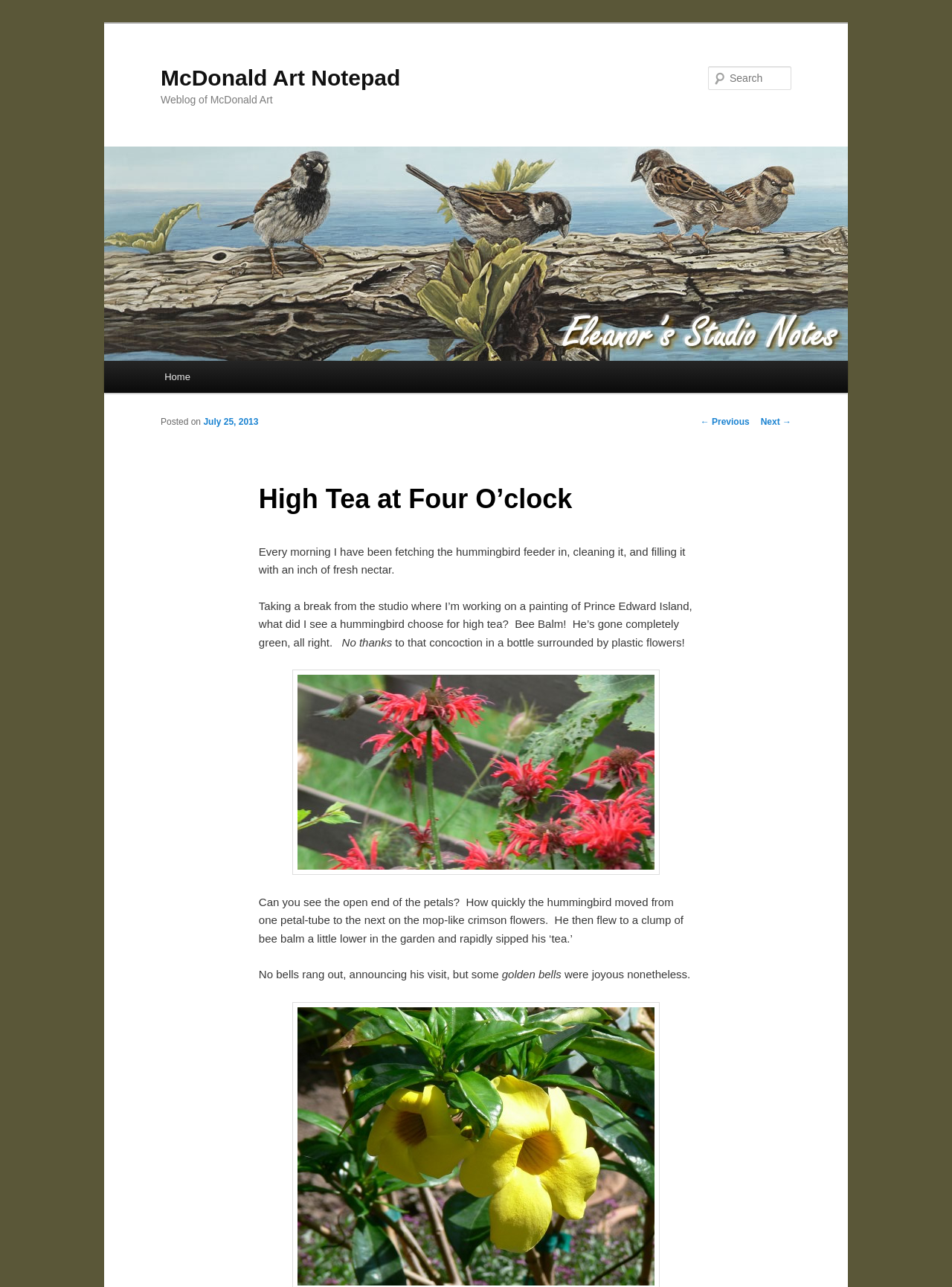What is the color of the bells mentioned in the text?
Answer the question with a thorough and detailed explanation.

The text states 'some golden bells were joyous nonetheless'. This implies that the bells mentioned in the text are golden in color.